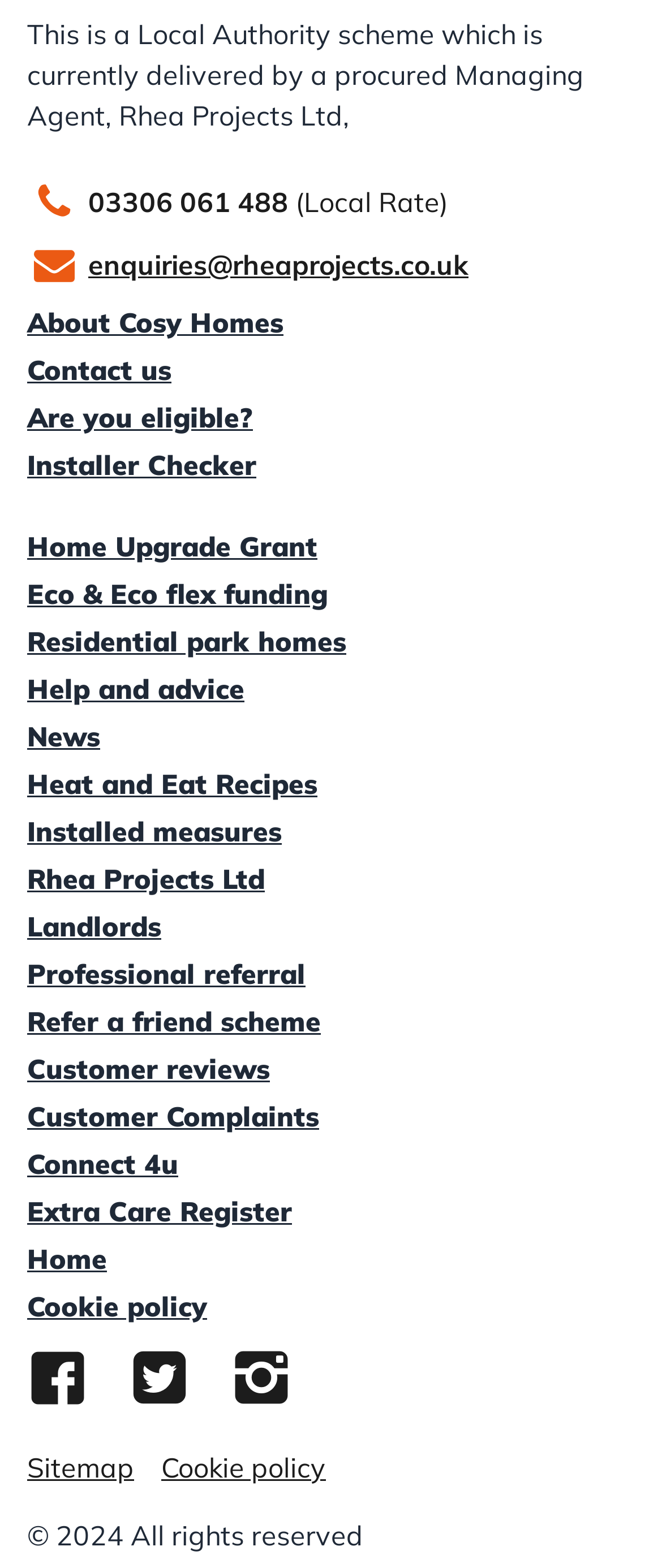What is the copyright year mentioned at the bottom of the webpage?
Give a detailed response to the question by analyzing the screenshot.

The copyright year can be found at the bottom of the webpage, where it is mentioned that '© 2024 All rights reserved'.